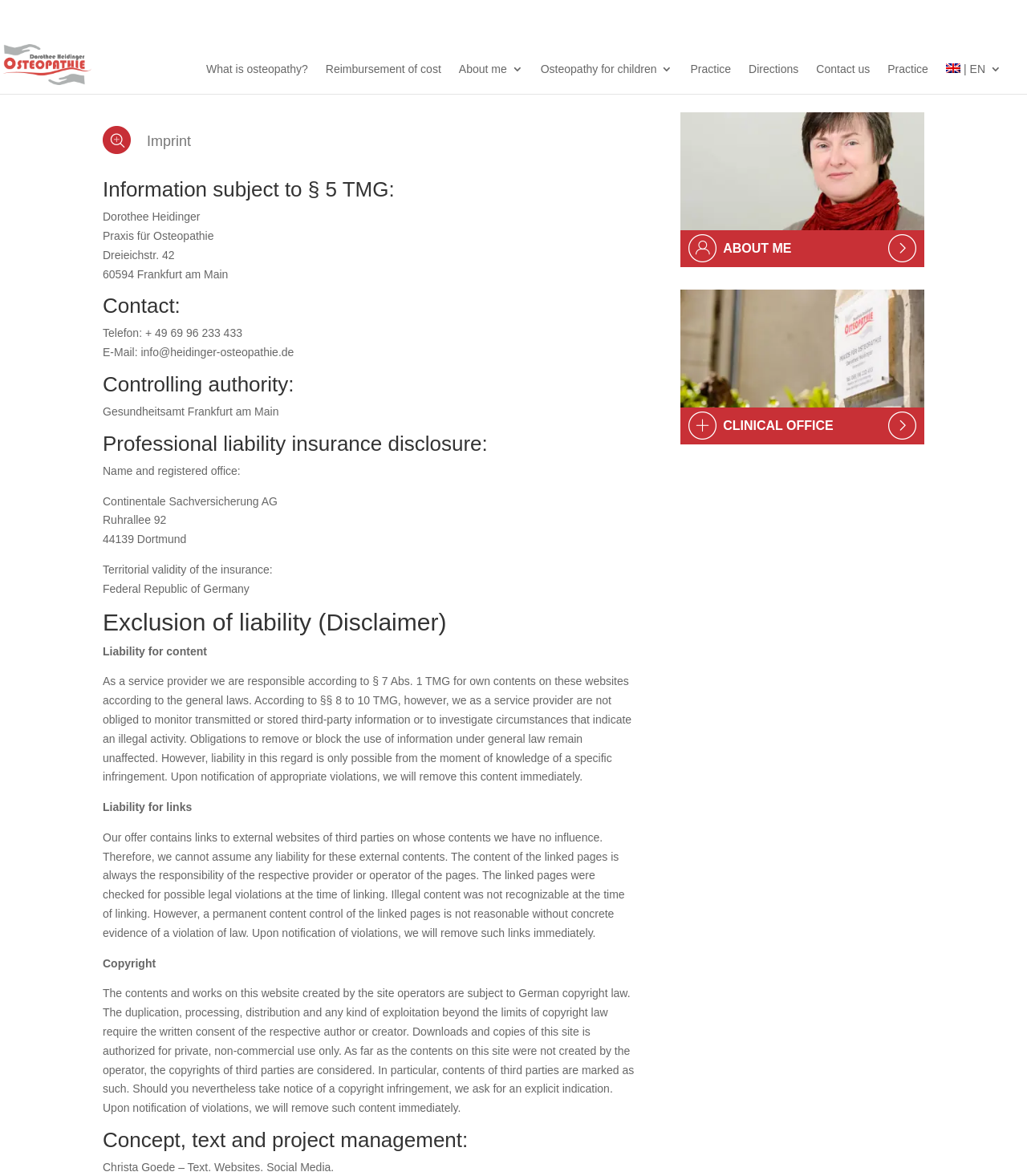What is the address of the osteopathy practice?
Give a detailed response to the question by analyzing the screenshot.

I found the answer by looking at the 'Imprint' section of the webpage, where the address of the osteopathy practice is mentioned as 'Dreieichstr. 42, 60594 Frankfurt am Main'.